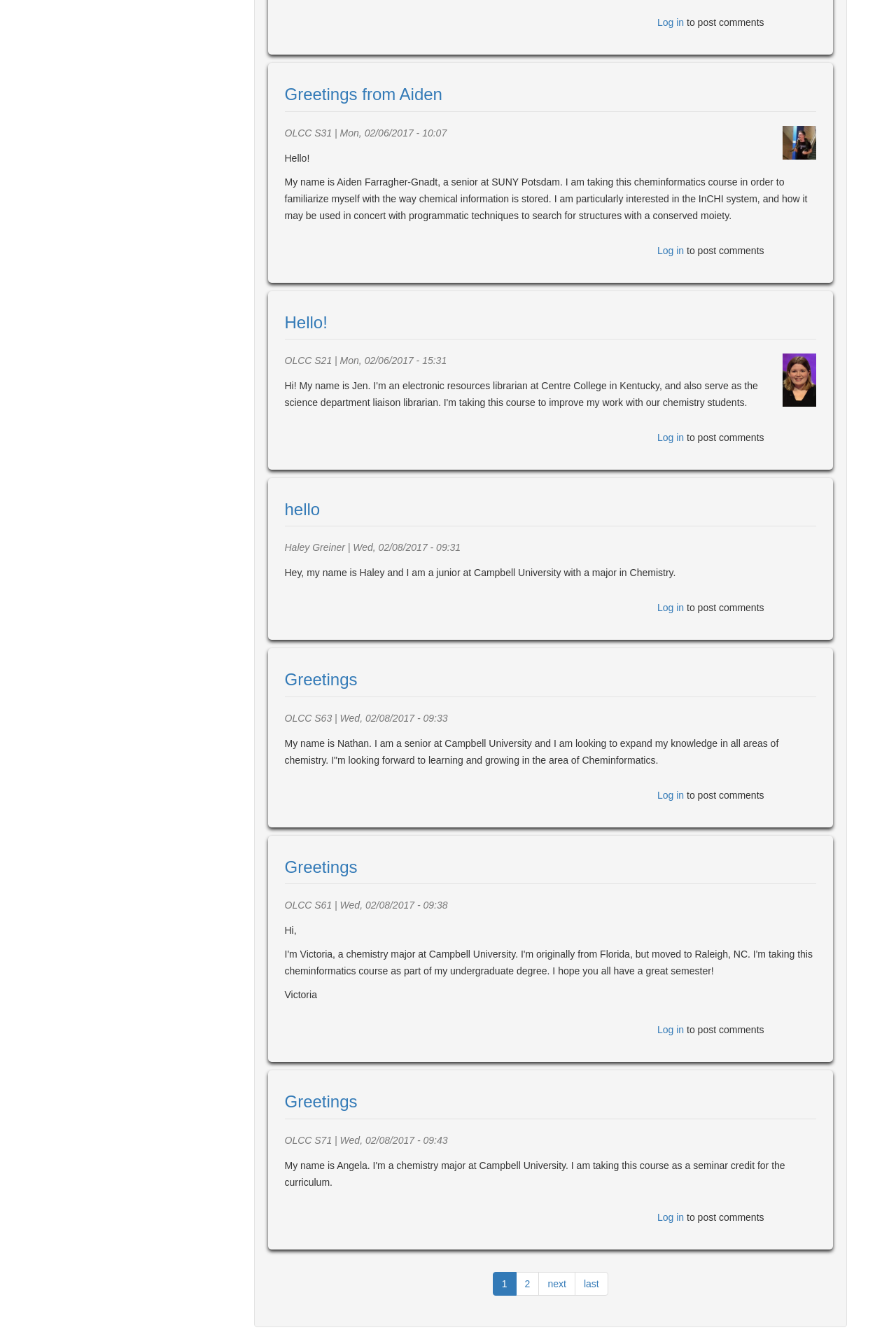Identify the bounding box coordinates of the section that should be clicked to achieve the task described: "Post a comment".

[0.763, 0.184, 0.853, 0.192]